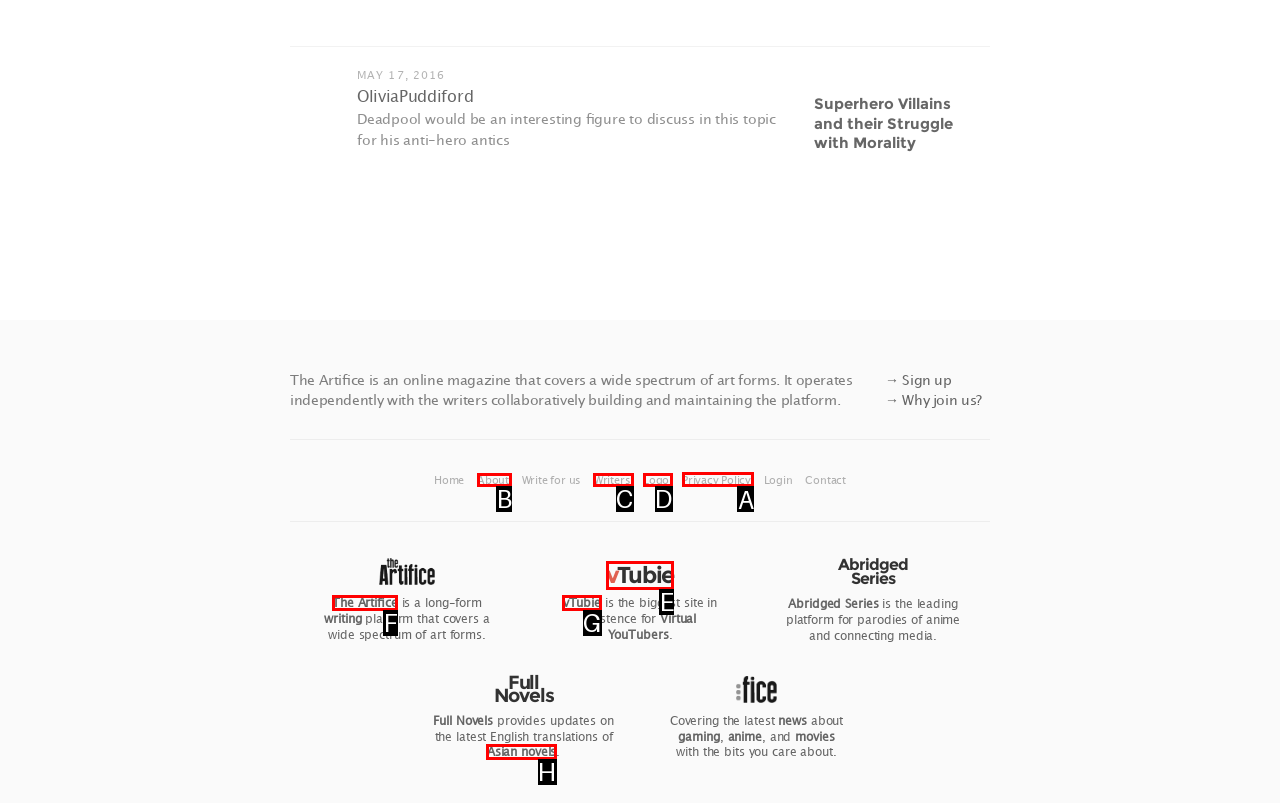Point out the letter of the HTML element you should click on to execute the task: Check the 'Privacy Policy'
Reply with the letter from the given options.

A